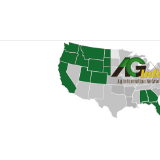What is the purpose of the highlighted states on the map?
Please provide a single word or phrase as your answer based on the screenshot.

Areas served or represented